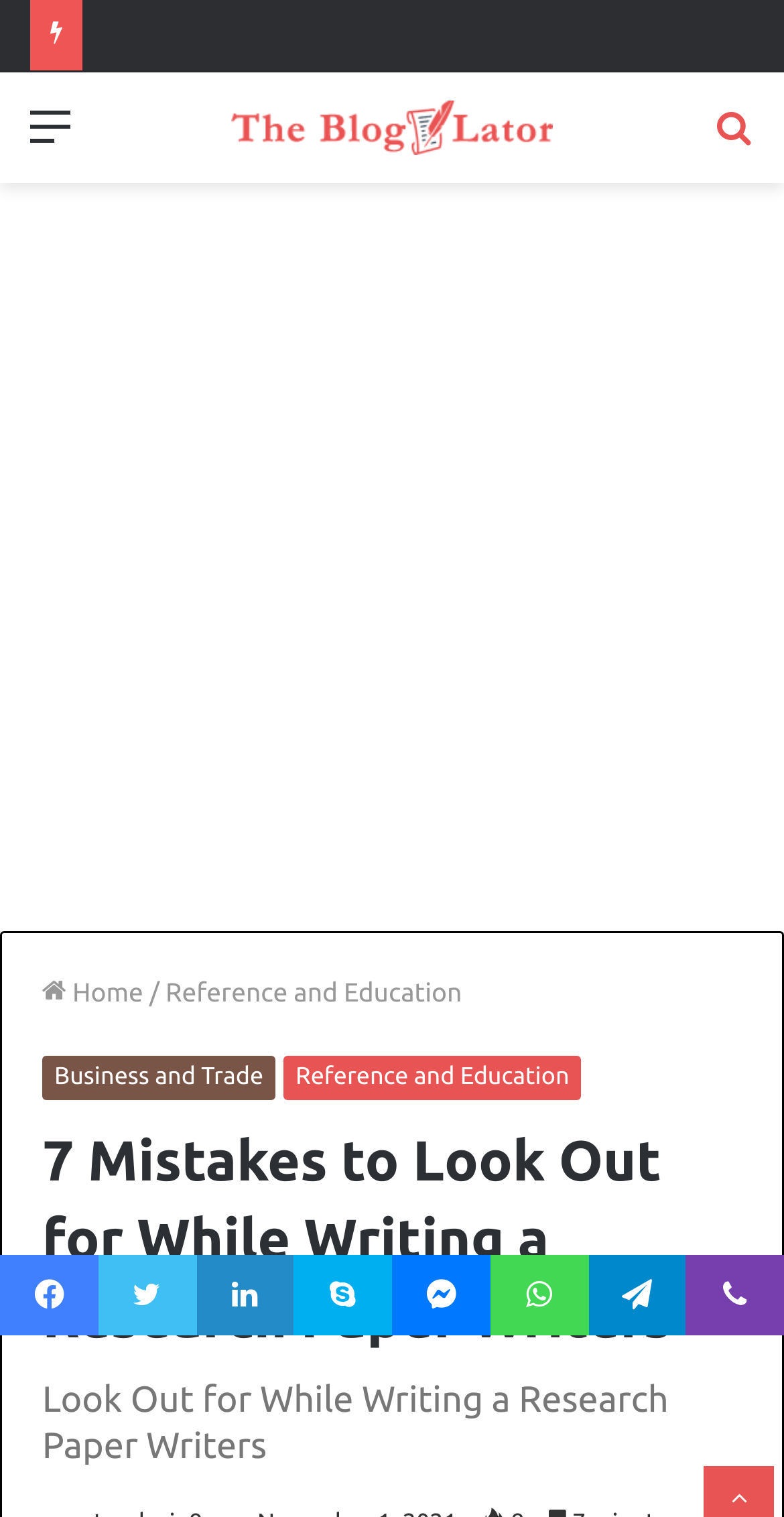Give a comprehensive overview of the webpage, including key elements.

The webpage is about research paper writing, specifically highlighting common mistakes students make. At the top, there is a navigation section with a "Menu" link and a logo "The Blogulator" accompanied by an image. To the right of the logo, there is a "Search for" link. 

Below the navigation section, there is a large advertisement iframe that spans the entire width of the page. Within the iframe, there are several links, including "Home", "Reference and Education", and "Business and Trade". 

The main content of the page is headed by two headings, "7 Mistakes to Look Out for While Writing a Research Paper Writers" and "Look Out for While Writing a Research Paper Writers", which are stacked on top of each other. 

At the bottom of the page, there are social media links, including Facebook, Twitter, LinkedIn, Skype, Messenger, WhatsApp, Telegram, and Viber, arranged horizontally from left to right.